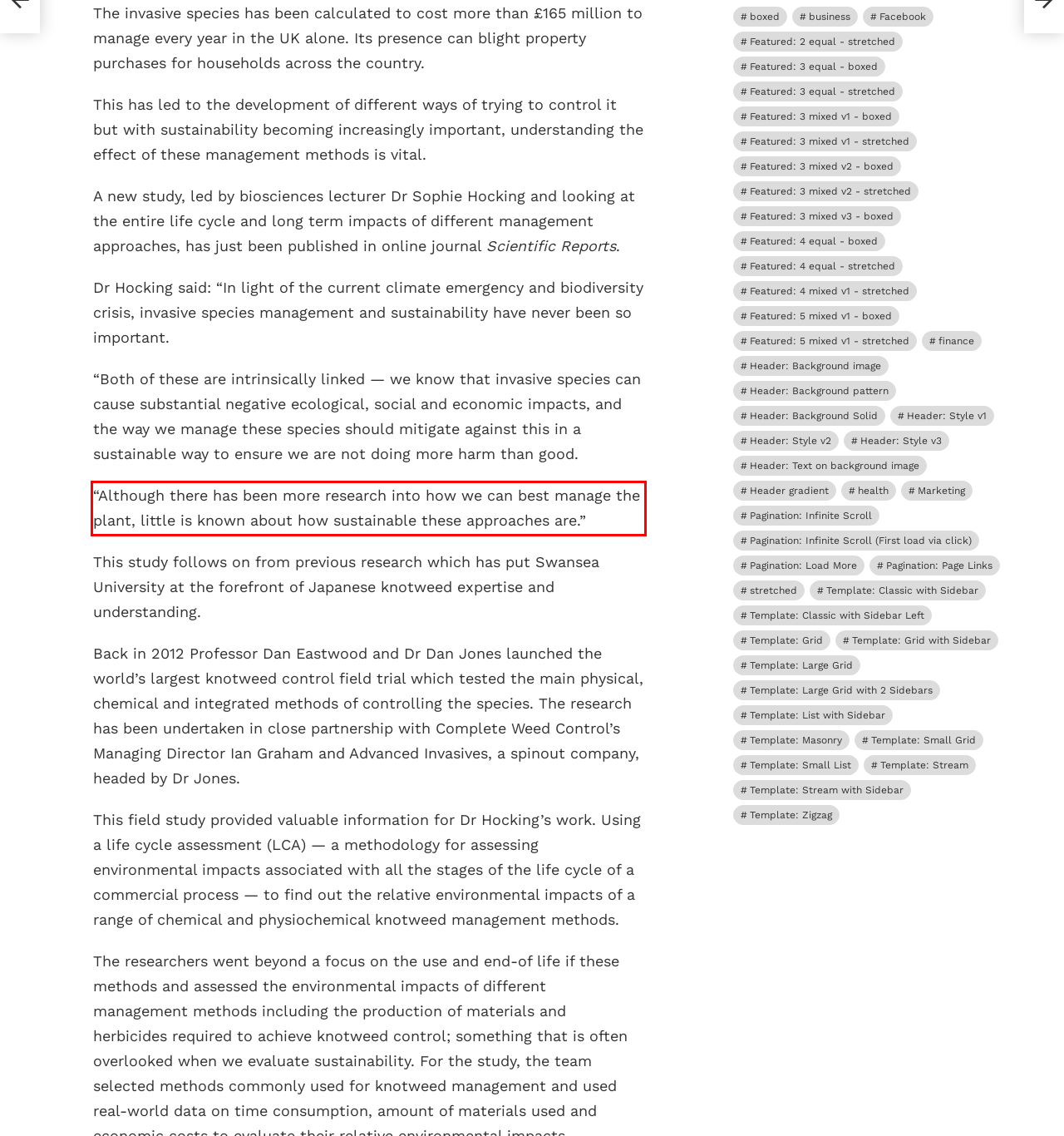Given the screenshot of the webpage, identify the red bounding box, and recognize the text content inside that red bounding box.

“Although there has been more research into how we can best manage the plant, little is known about how sustainable these approaches are.”